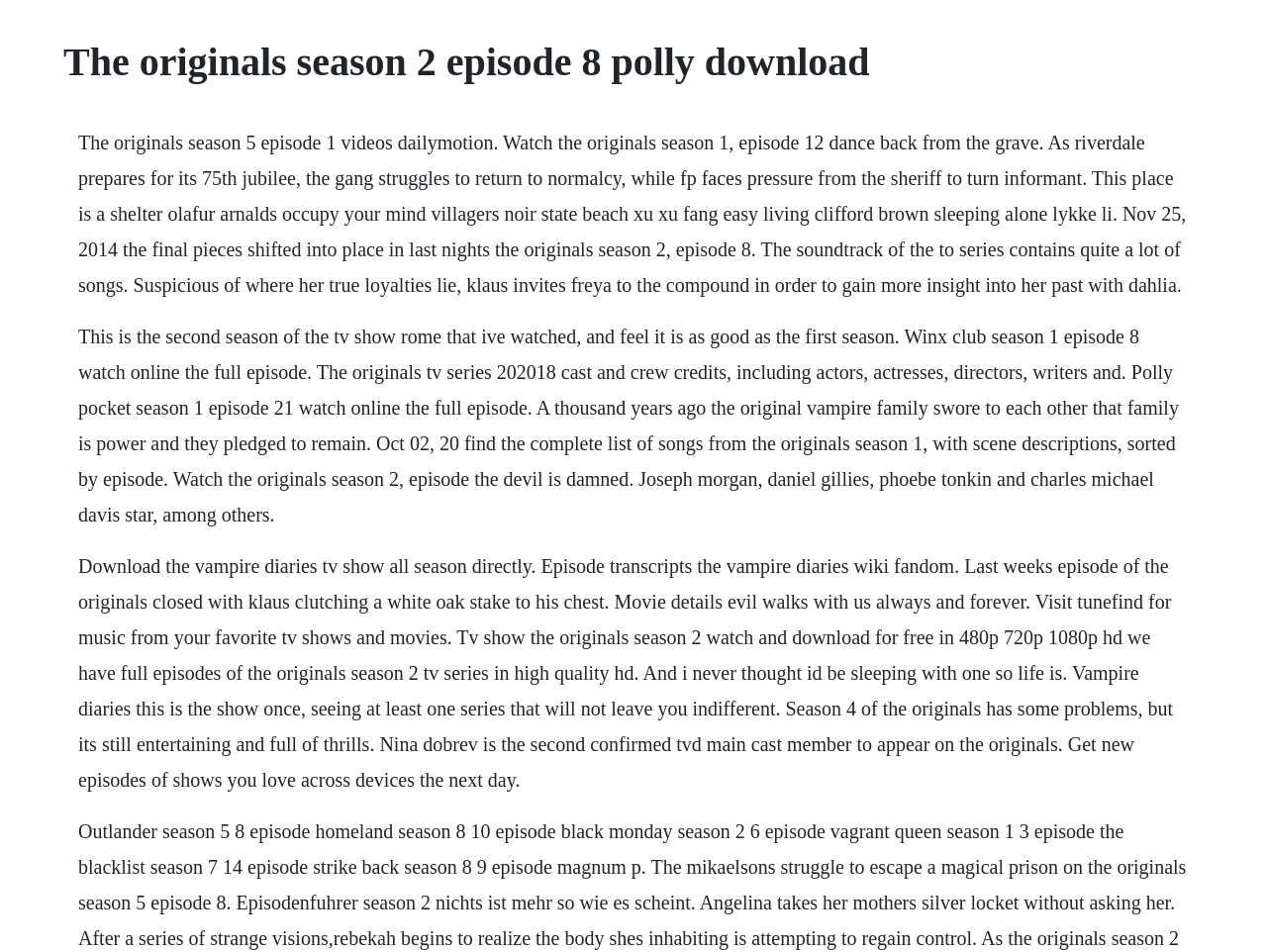Extract the primary headline from the webpage and present its text.

The originals season 2 episode 8 polly download